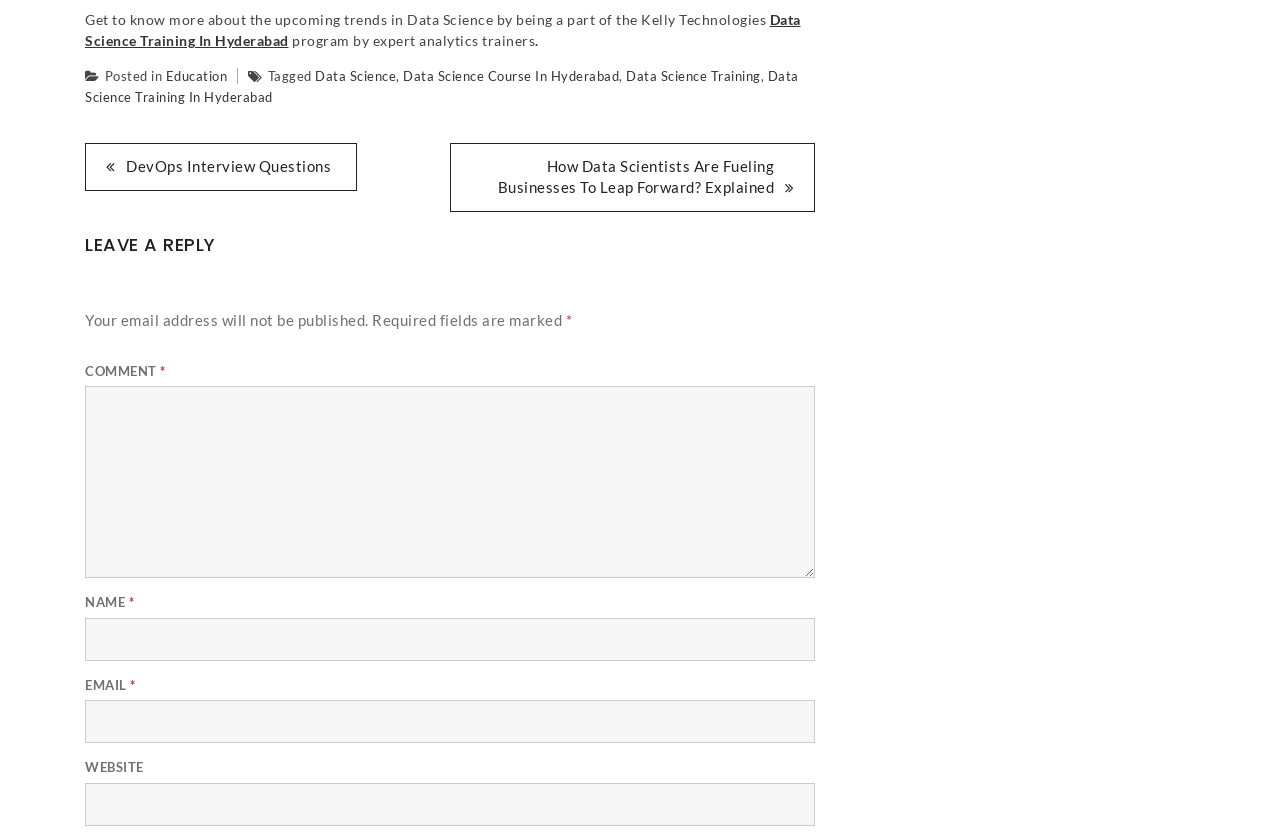Using the information shown in the image, answer the question with as much detail as possible: What is the category of the post?

The category of the post can be determined by looking at the link 'Education' in the footer section, which indicates that the post is categorized under Education.